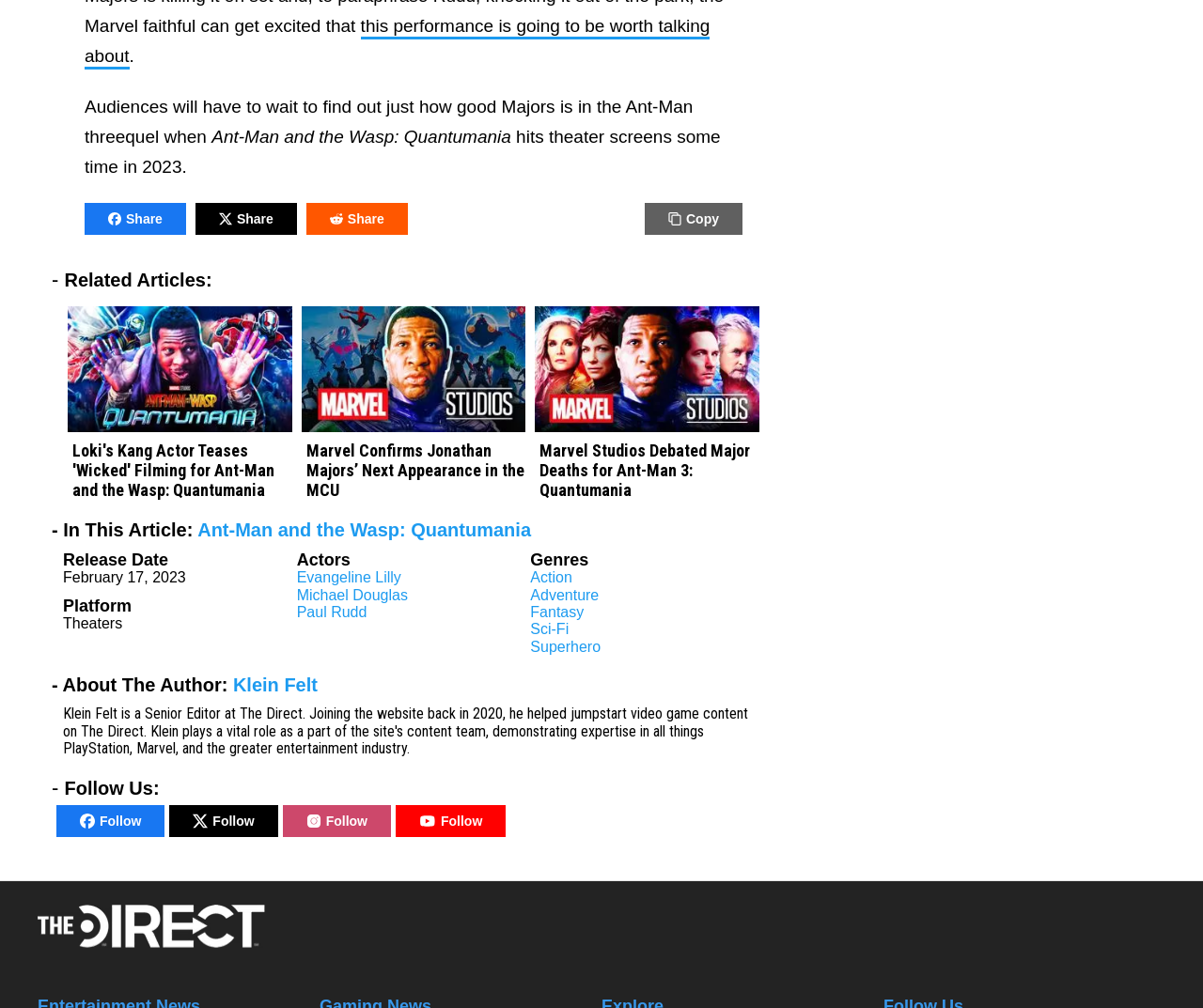Use a single word or phrase to answer this question: 
What are the genres of Ant-Man and the Wasp: Quantumania?

Action, Adventure, Fantasy, Sci-Fi, Superhero